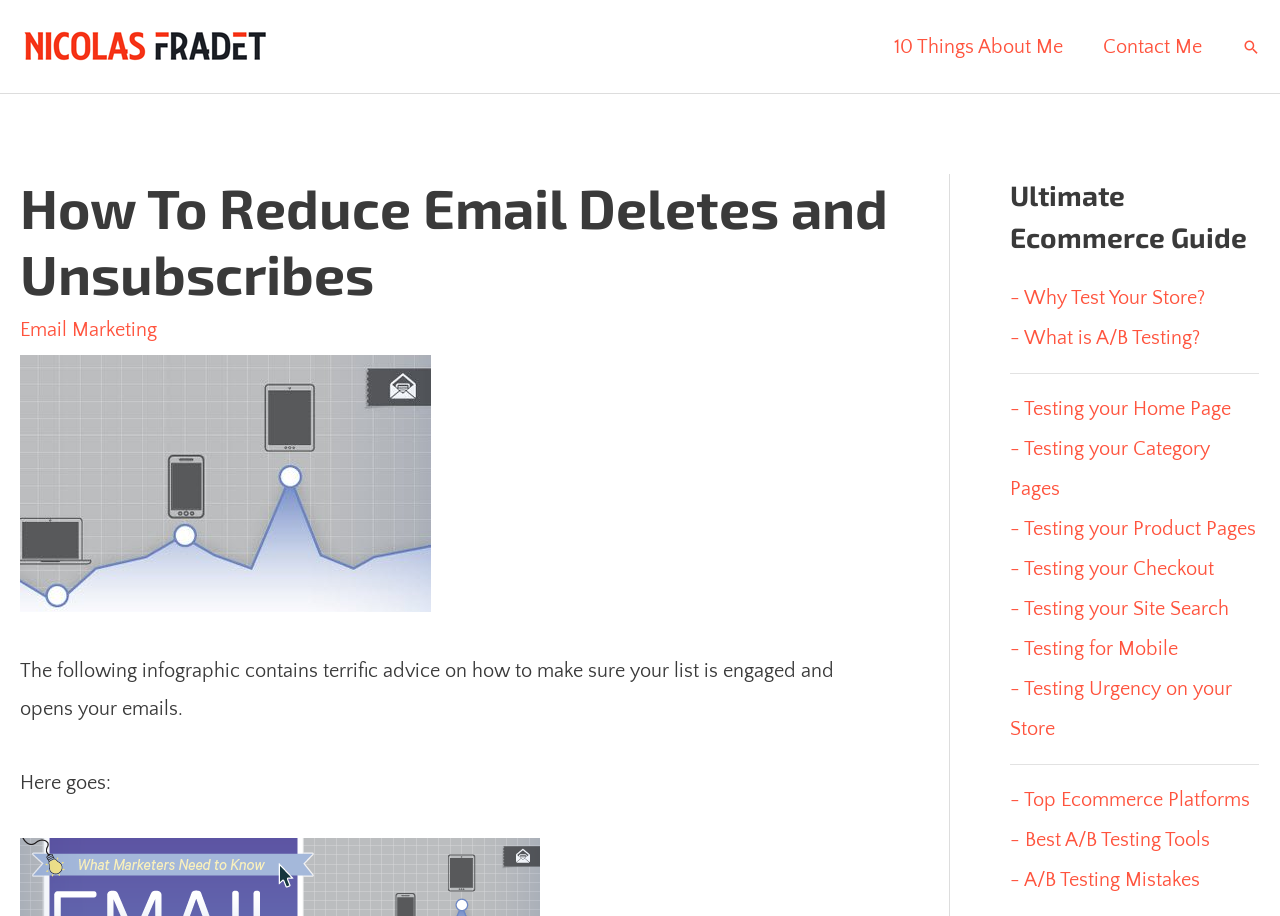Highlight the bounding box coordinates of the element that should be clicked to carry out the following instruction: "Click on 'Begin Diagnosis'". The coordinates must be given as four float numbers ranging from 0 to 1, i.e., [left, top, right, bottom].

None